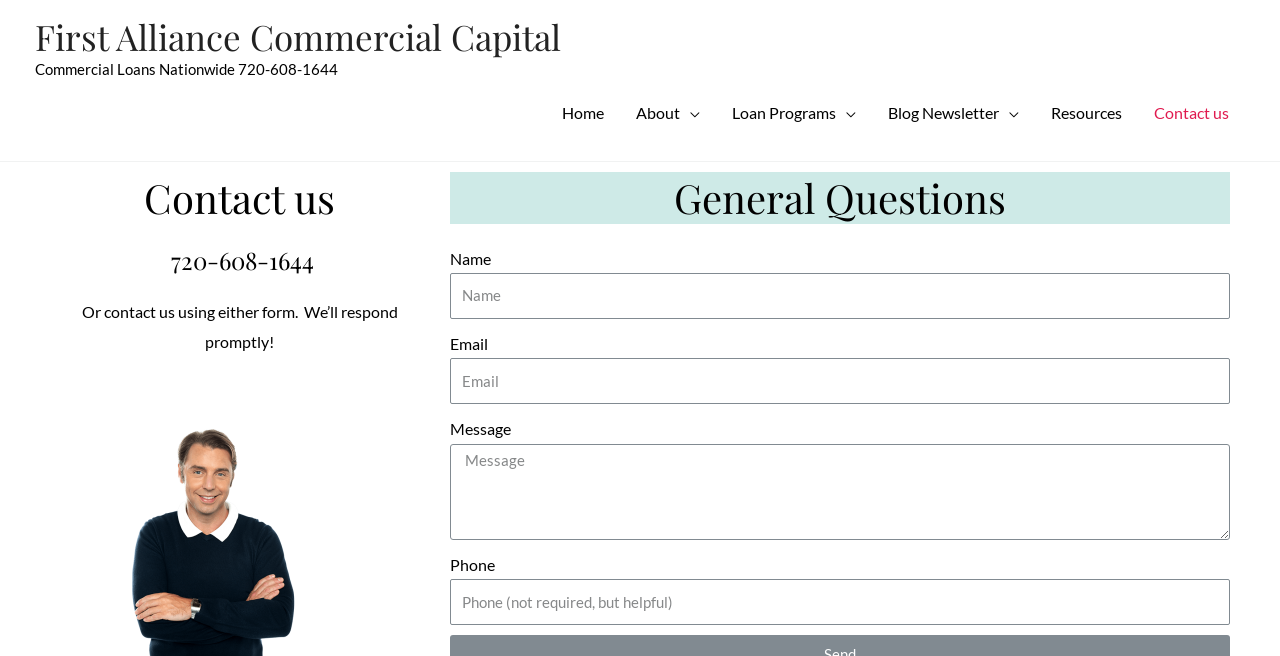Find the bounding box coordinates for the area that must be clicked to perform this action: "Click on the 'First Alliance Commercial Capital' link".

[0.027, 0.02, 0.438, 0.091]